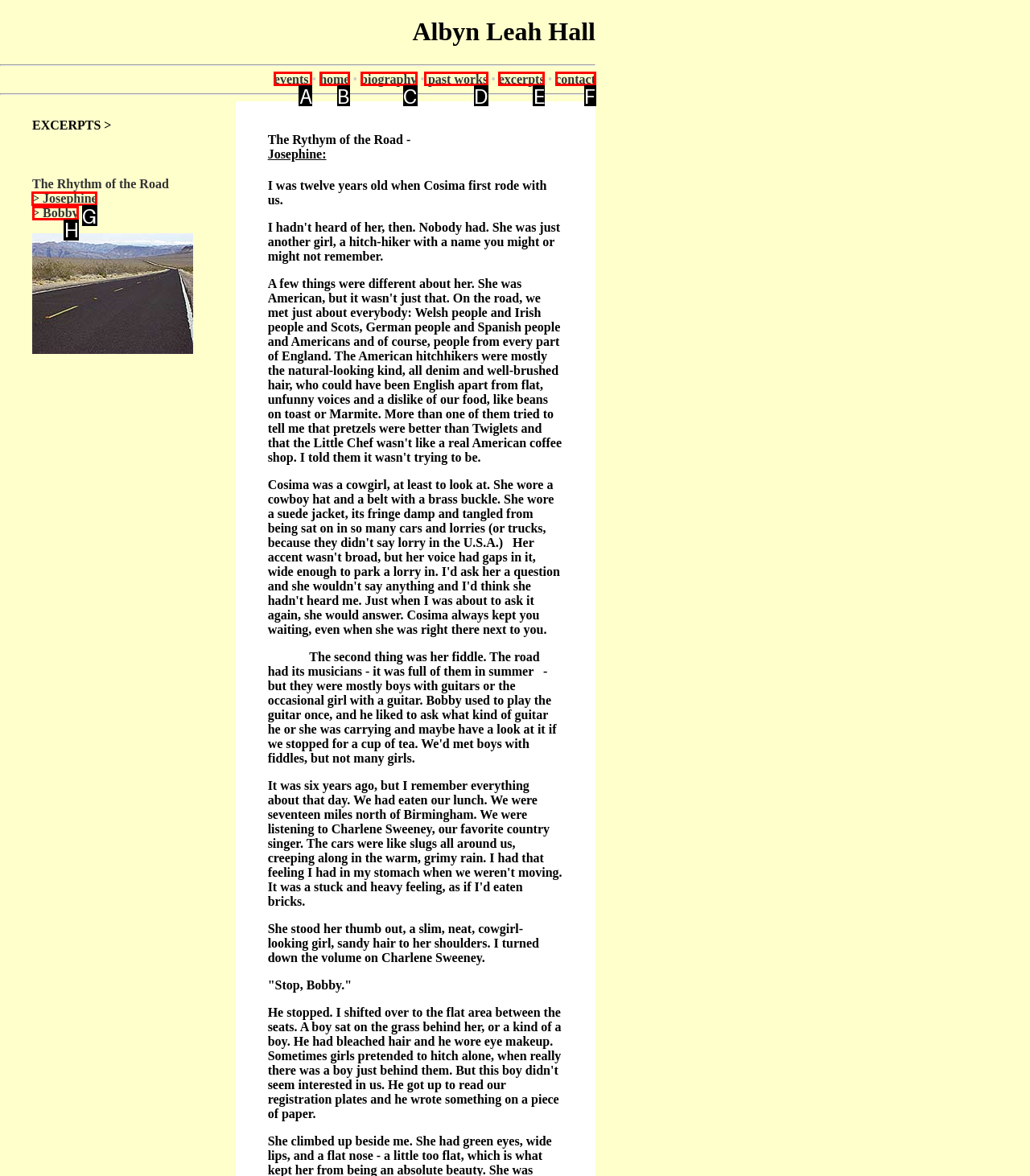Look at the highlighted elements in the screenshot and tell me which letter corresponds to the task: click on the link to Josephine.

G